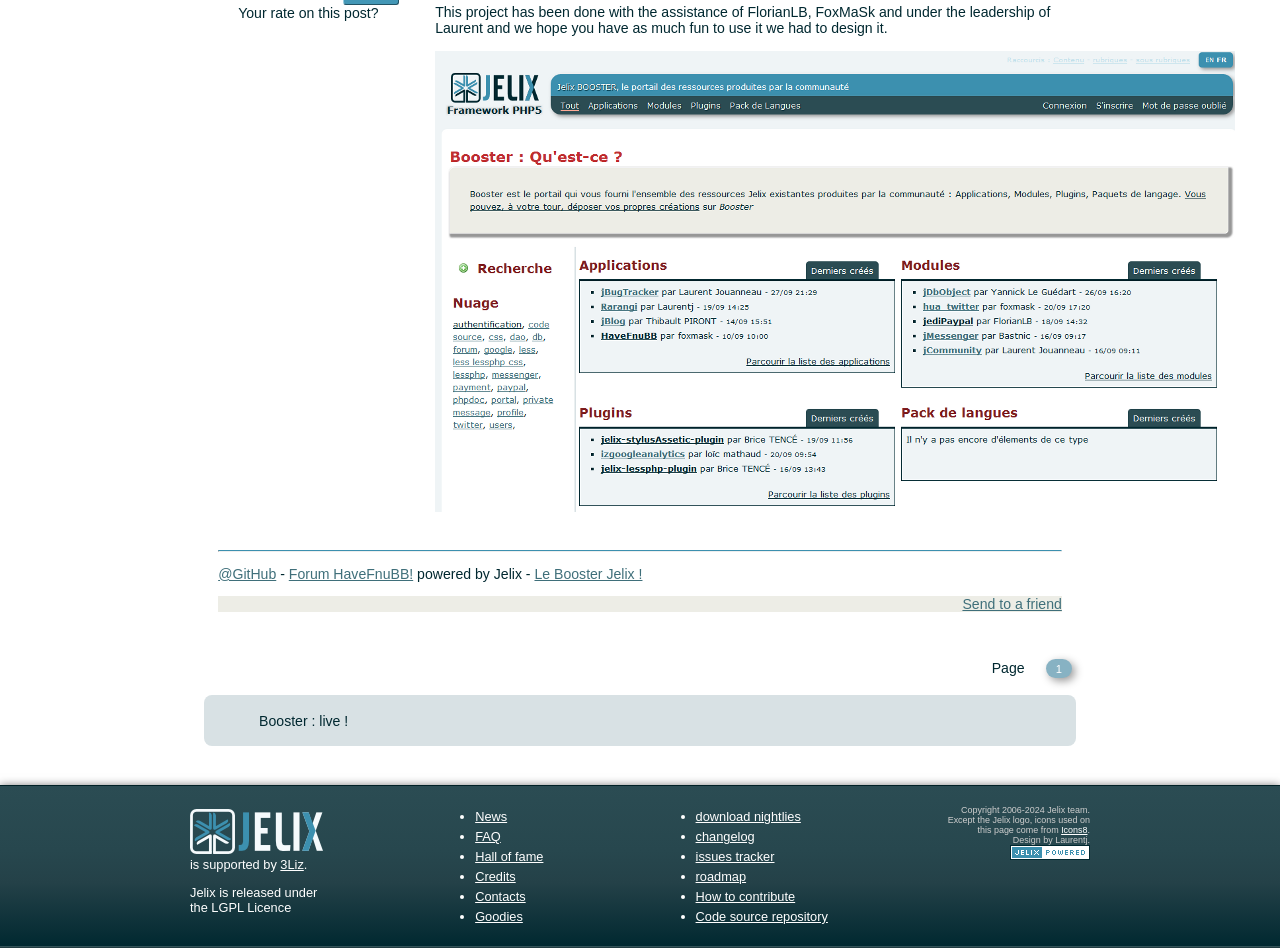Determine the bounding box coordinates of the UI element described by: "Code source repository".

[0.543, 0.959, 0.647, 0.975]